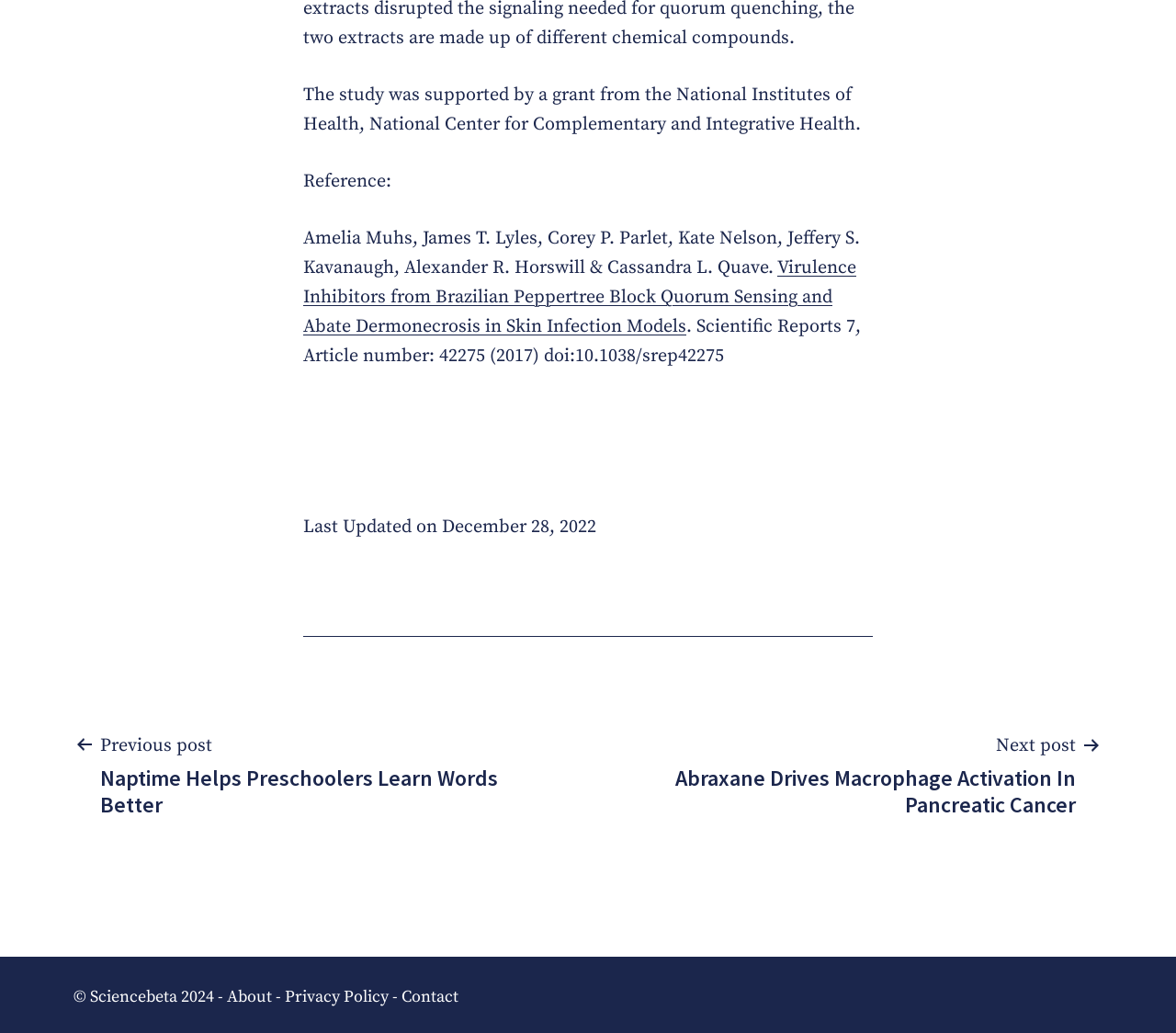What is the title of the referenced article?
Look at the image and construct a detailed response to the question.

The title of the referenced article is 'Virulence Inhibitors from Brazilian Peppertree Block Quorum Sensing and Abate Dermonecrosis in Skin Infection Models', which is a link element.